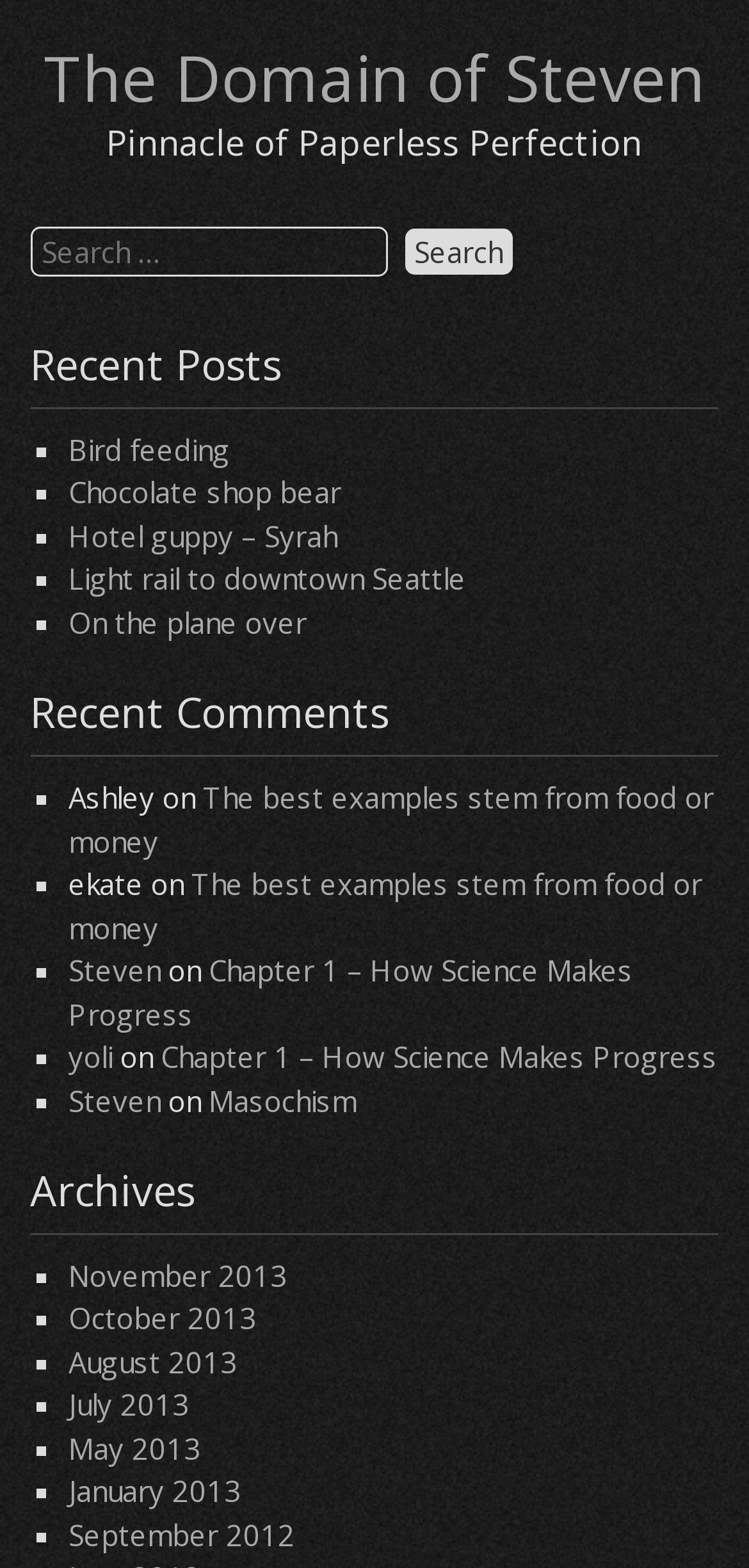Please determine the bounding box coordinates for the UI element described here. Use the format (top-left x, top-left y, bottom-right x, bottom-right y) with values bounded between 0 and 1: September 2012

[0.091, 0.966, 0.394, 0.991]